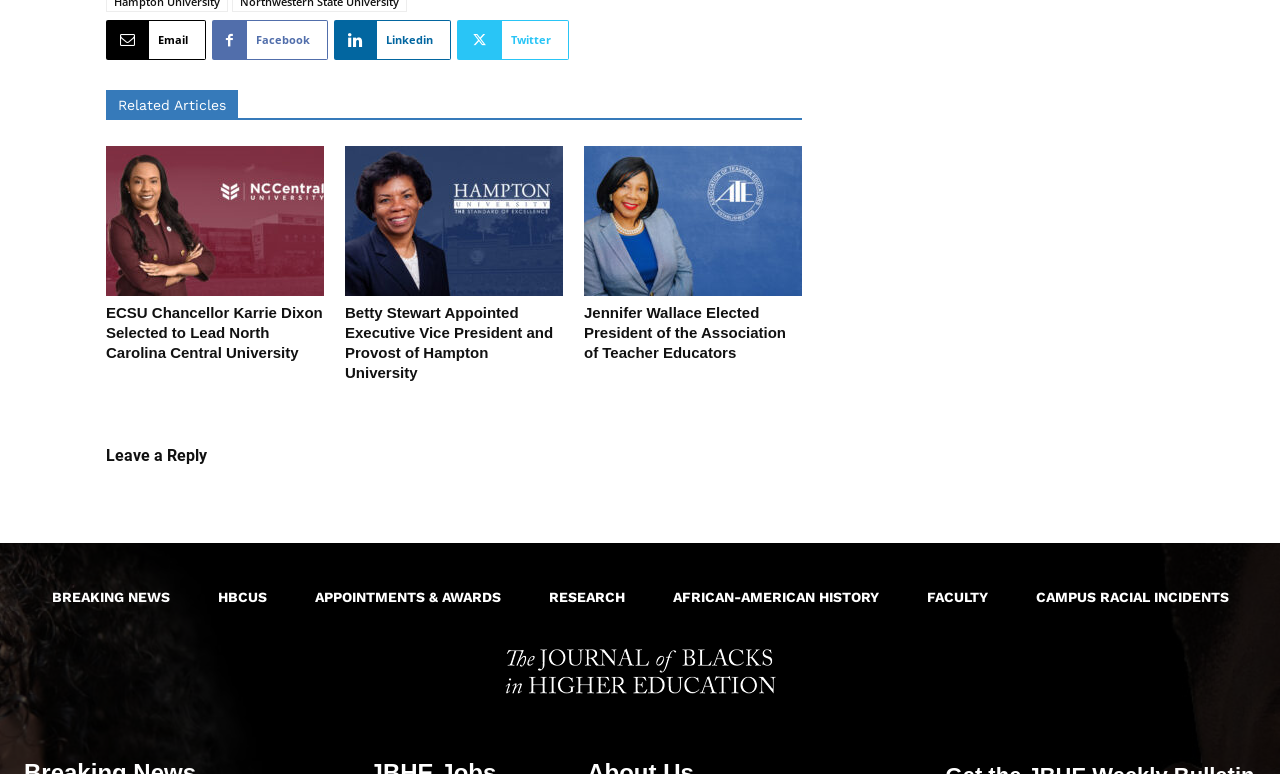Provide your answer to the question using just one word or phrase: What is the purpose of the section at the bottom?

Leave a Reply